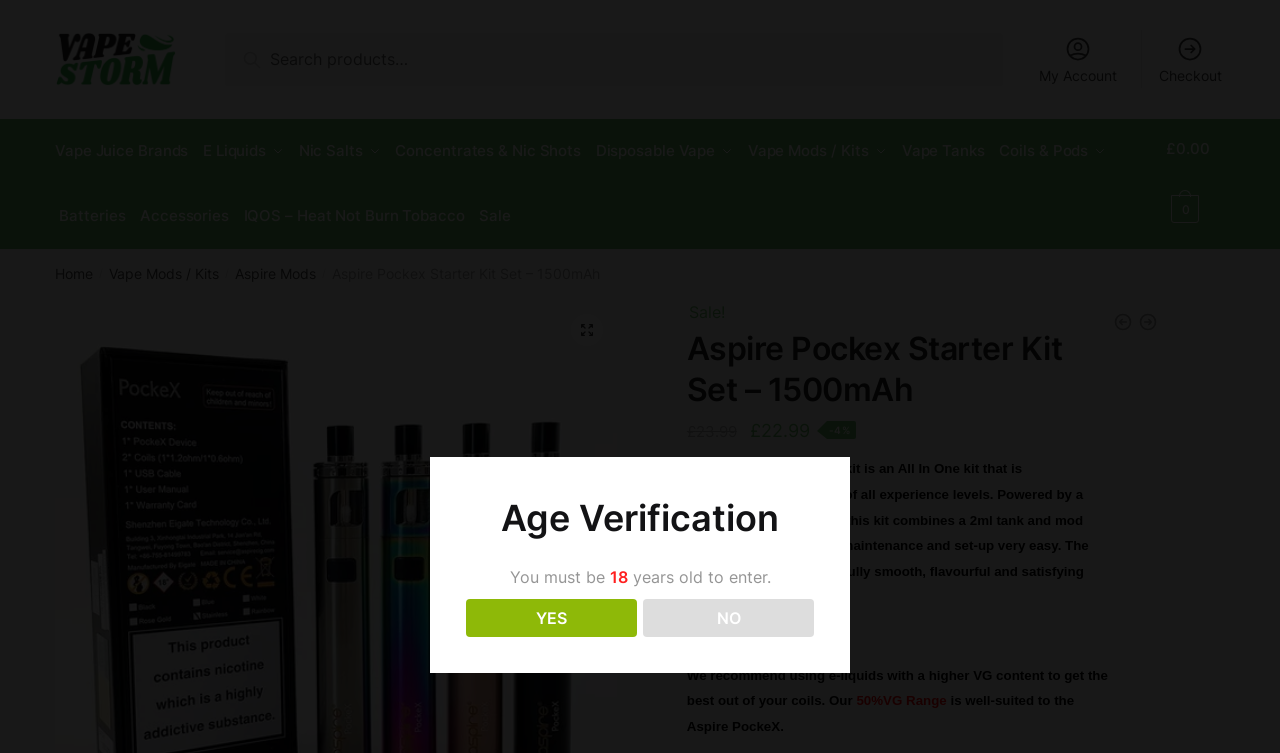Give a detailed overview of the webpage's appearance and contents.

The webpage is about the Aspire PockeX vape kit, a sub-ohm, All In One kit recommended for vapers of all experience levels. At the top left, there is a logo "Vapestorm" with a link to the website's homepage. Next to it, there is a search bar with a search button. On the top right, there are navigation links to "My Account" and "Checkout".

Below the top navigation, there is a primary navigation menu with links to various categories such as "Vape Juice Brands", "E Liquids", "Nic Salts", and more. On the right side of the primary navigation, there is a link to the shopping cart with a price of £0.00.

The main content of the webpage is about the Aspire PockeX vape kit. There is a breadcrumb navigation at the top, showing the path from the homepage to the current page. Below the breadcrumb, there is a heading "Aspire Pockex Starter Kit Set – 1500mAh" with a sale tag and a price of £22.99, which is a discount from the original price of £23.99.

The webpage also features a detailed description of the Aspire PockeX vape kit, including its features, benefits, and recommended usage. There are several paragraphs of text, including a recommendation to use e-liquids with a higher VG content.

At the bottom of the webpage, there is an age verification section, requiring users to confirm that they are at least 18 years old to enter the website. There are two buttons, "YES" and "NO", to respond to the age verification prompt.